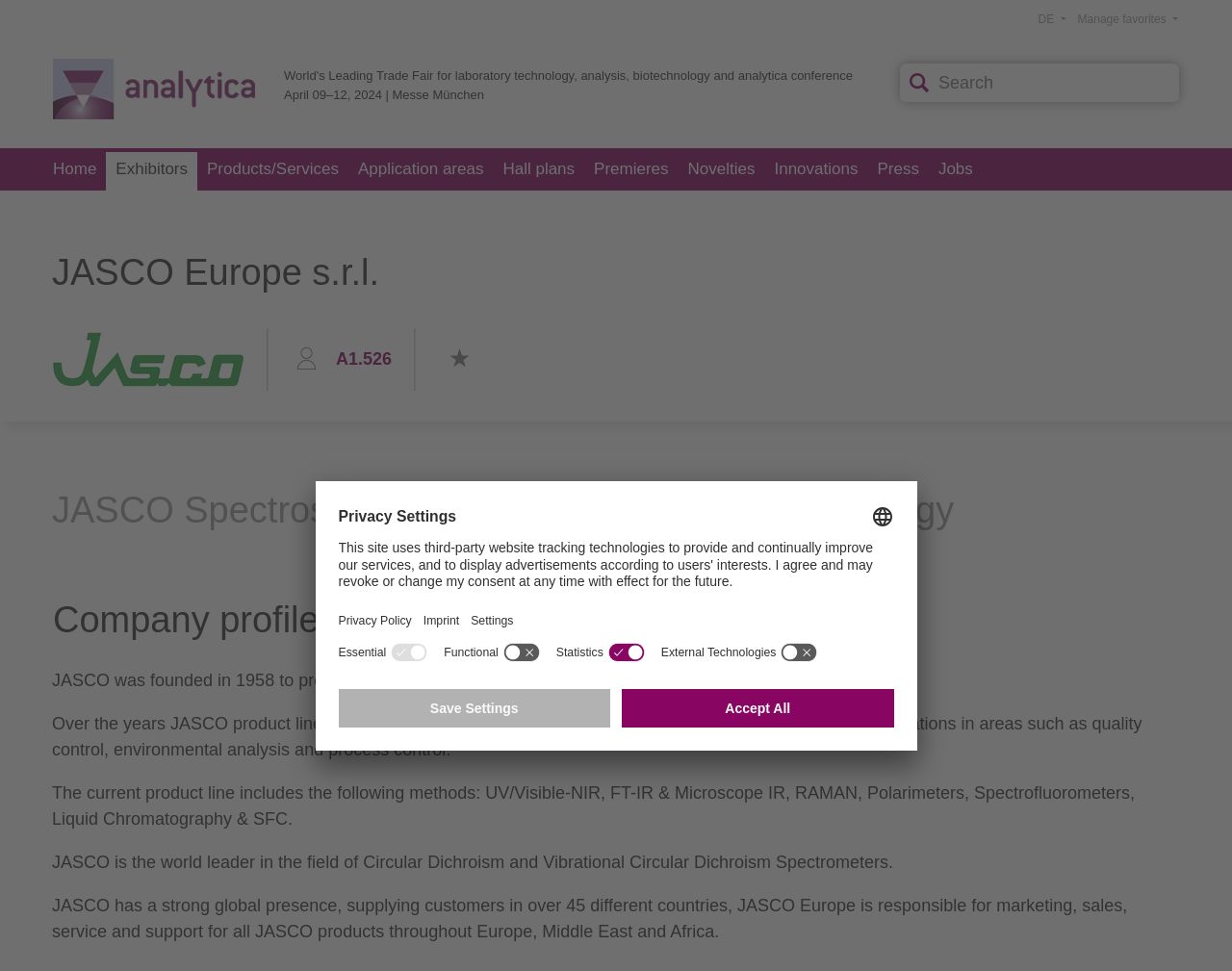Can you locate the main headline on this webpage and provide its text content?

JASCO Europe s.r.l.